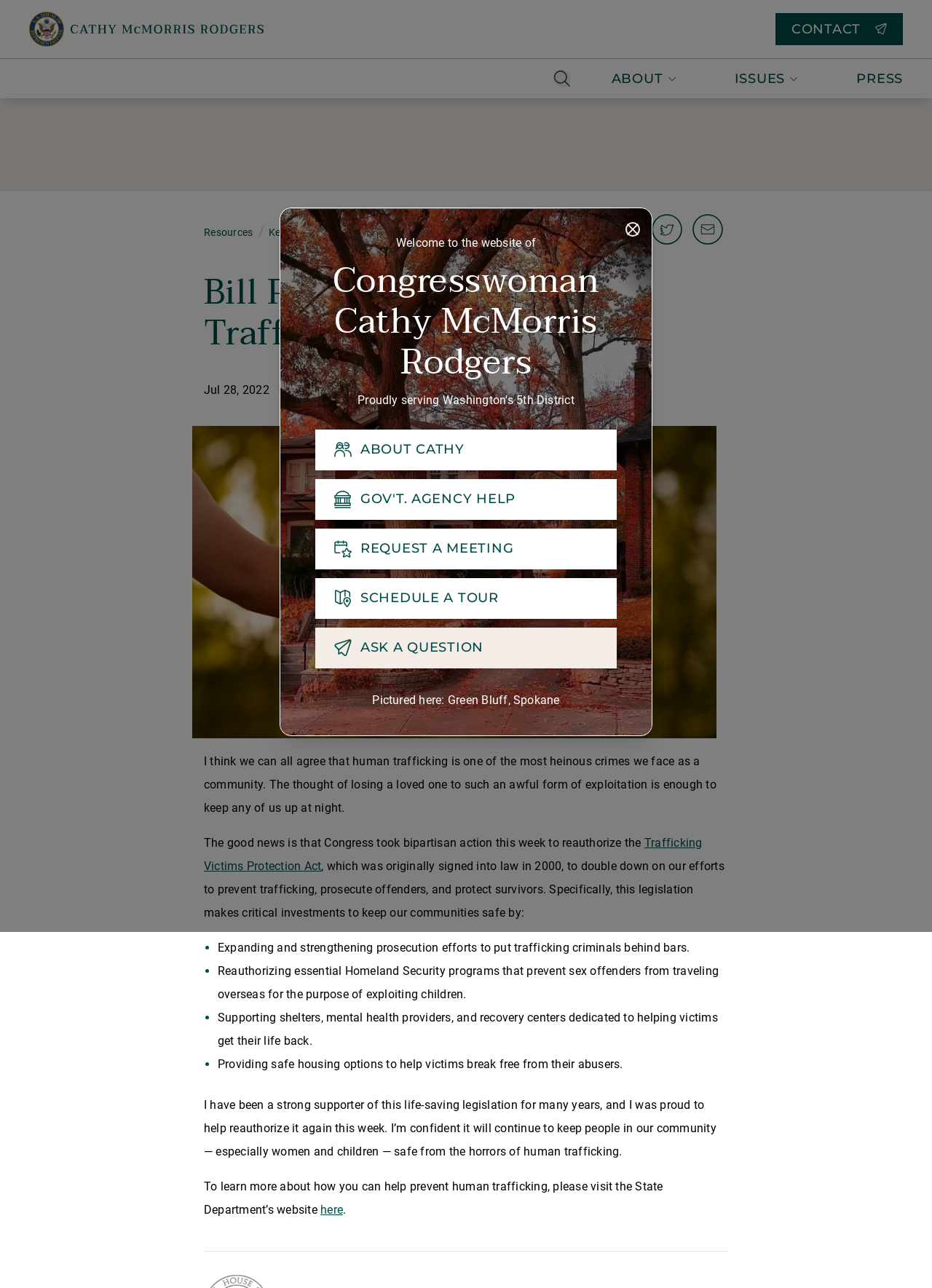Who is the congresswoman featured on this website?
Please provide a detailed and comprehensive answer to the question.

I determined this by looking at the heading elements on the webpage, specifically the one that says 'Welcome to the website of Congresswoman Cathy McMorris Rodgers'. This suggests that the website belongs to Cathy McMorris Rodgers, who is a congresswoman.